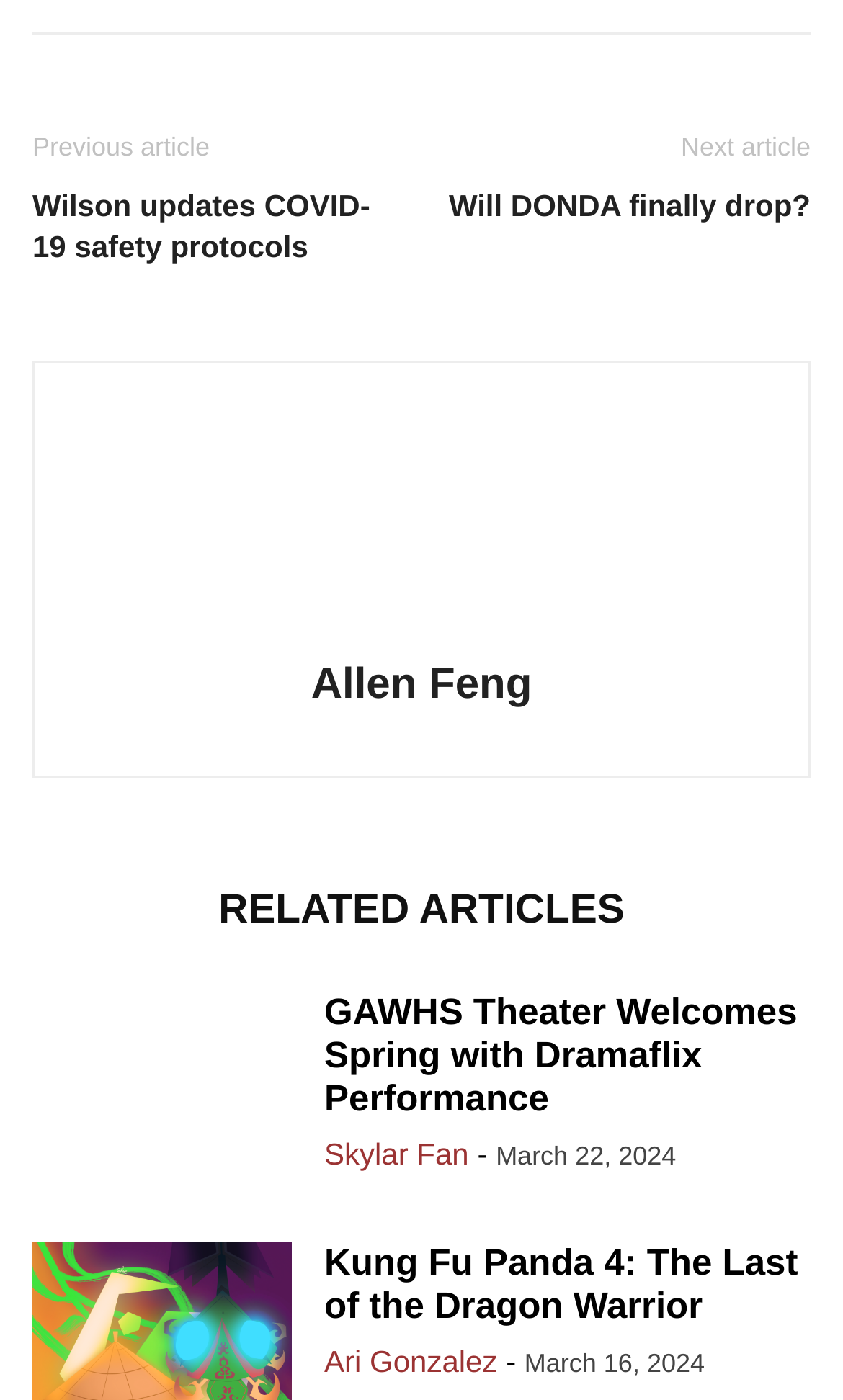Determine the bounding box coordinates for the clickable element to execute this instruction: "View the author's profile". Provide the coordinates as four float numbers between 0 and 1, i.e., [left, top, right, bottom].

[0.372, 0.434, 0.628, 0.458]